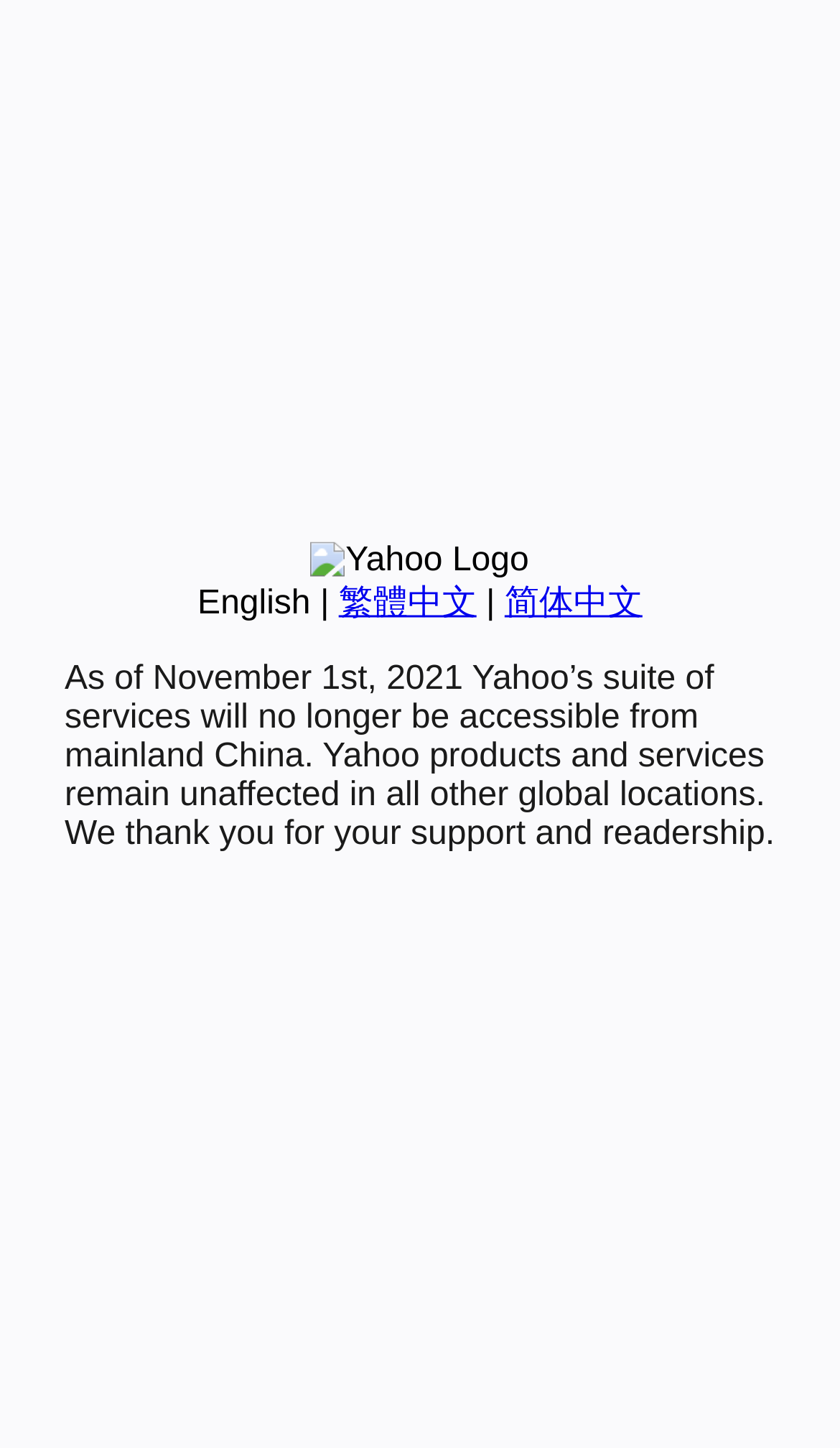Provide the bounding box coordinates for the UI element described in this sentence: "繁體中文". The coordinates should be four float values between 0 and 1, i.e., [left, top, right, bottom].

[0.403, 0.404, 0.567, 0.429]